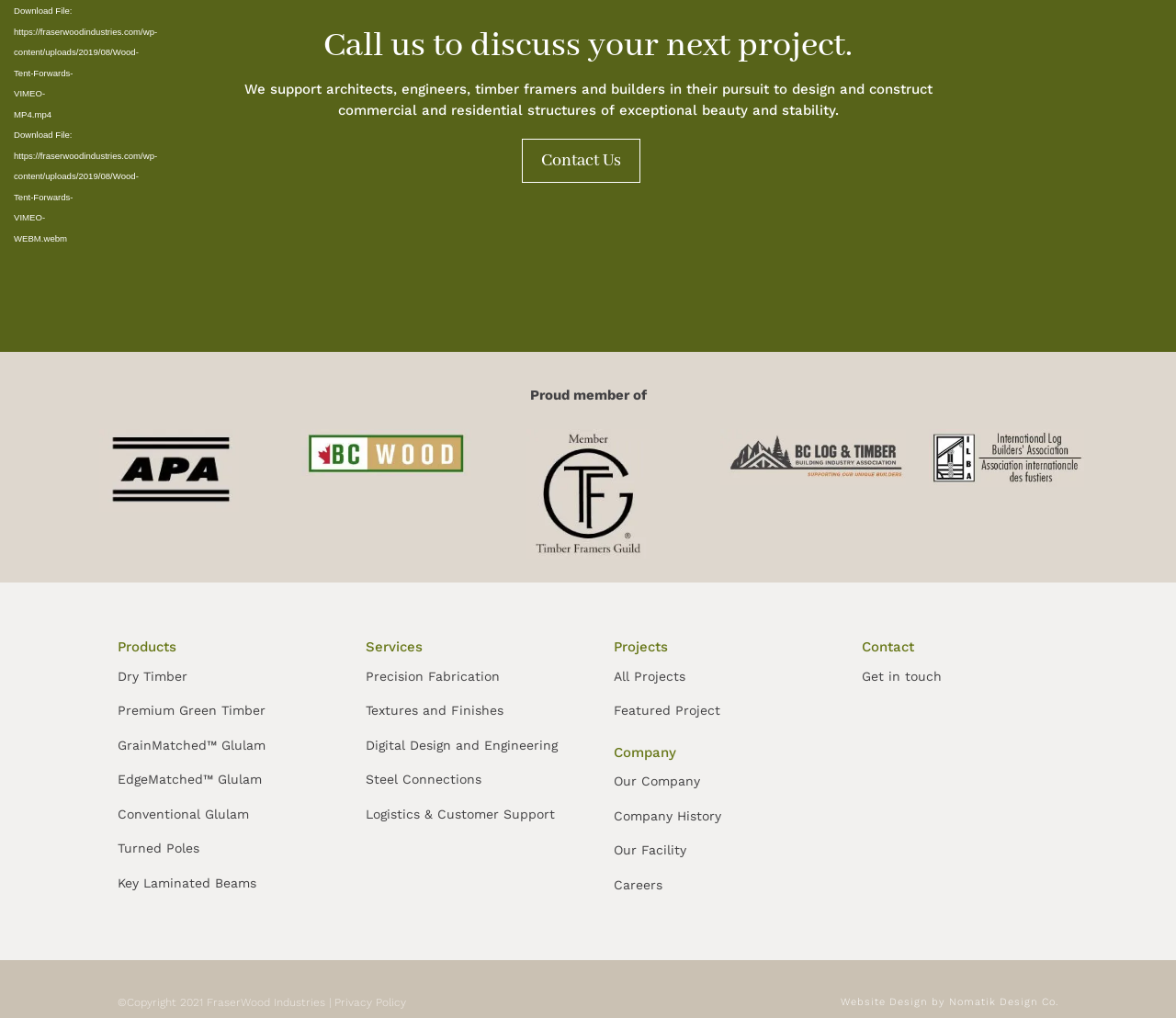Please identify the bounding box coordinates of the element I need to click to follow this instruction: "Contact us via email".

None